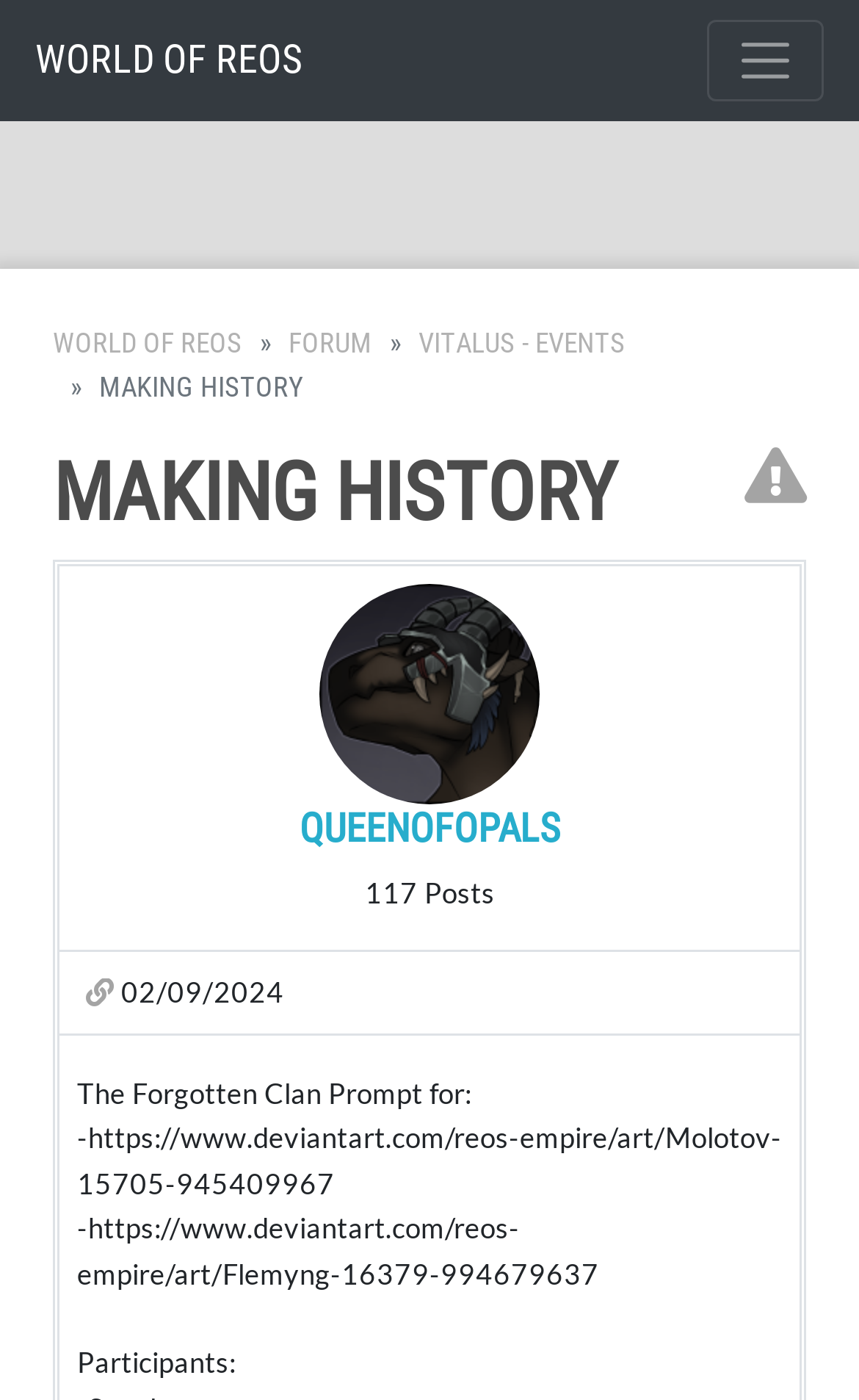Respond concisely with one word or phrase to the following query:
Who is the author of the current post?

QueenOfOpals